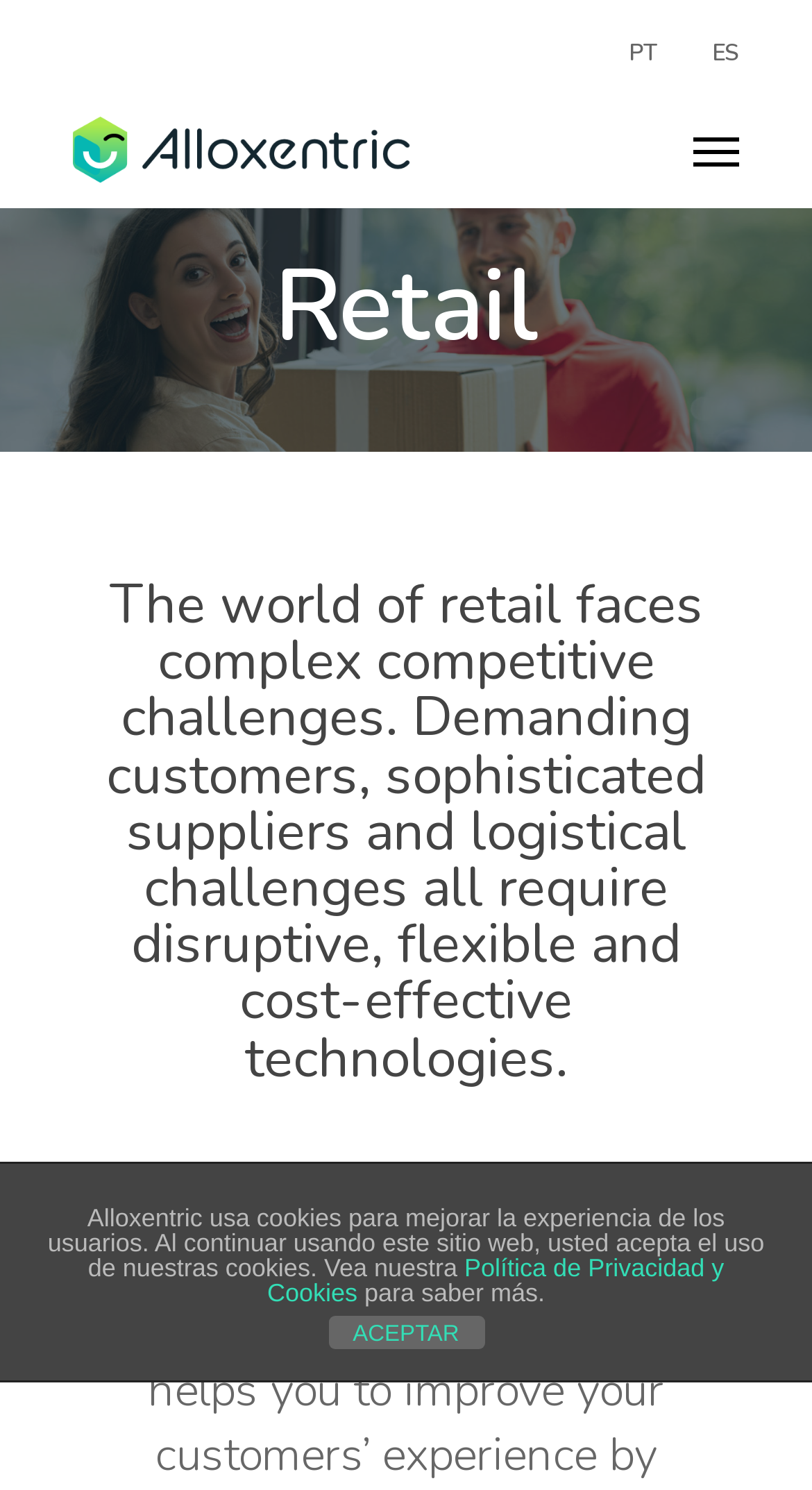Articulate a complete and detailed caption of the webpage elements.

The webpage is titled "Retail - Alloxentric" and appears to be a retail-related website. At the top left, there is a link to "Alloxentric" accompanied by an image with the same name. Below this, there is a heading that reads "Retail". 

To the top right, there are two language selection links, "PT" and "ES", which are positioned side by side. Next to these links, there is a collapsed navigation menu link labeled "Navigation Menu". 

The main content of the webpage starts with a heading that describes the challenges faced by the retail industry, including demanding customers, sophisticated suppliers, and logistical challenges. This heading spans almost the entire width of the page.

At the bottom of the page, there is a notice about the website's use of cookies, which informs users that by continuing to use the site, they accept the use of cookies. This notice is accompanied by a link to the "Política de Privacidad y Cookies" (Privacy and Cookies Policy) and a "ACEPTAR" (Accept) button.